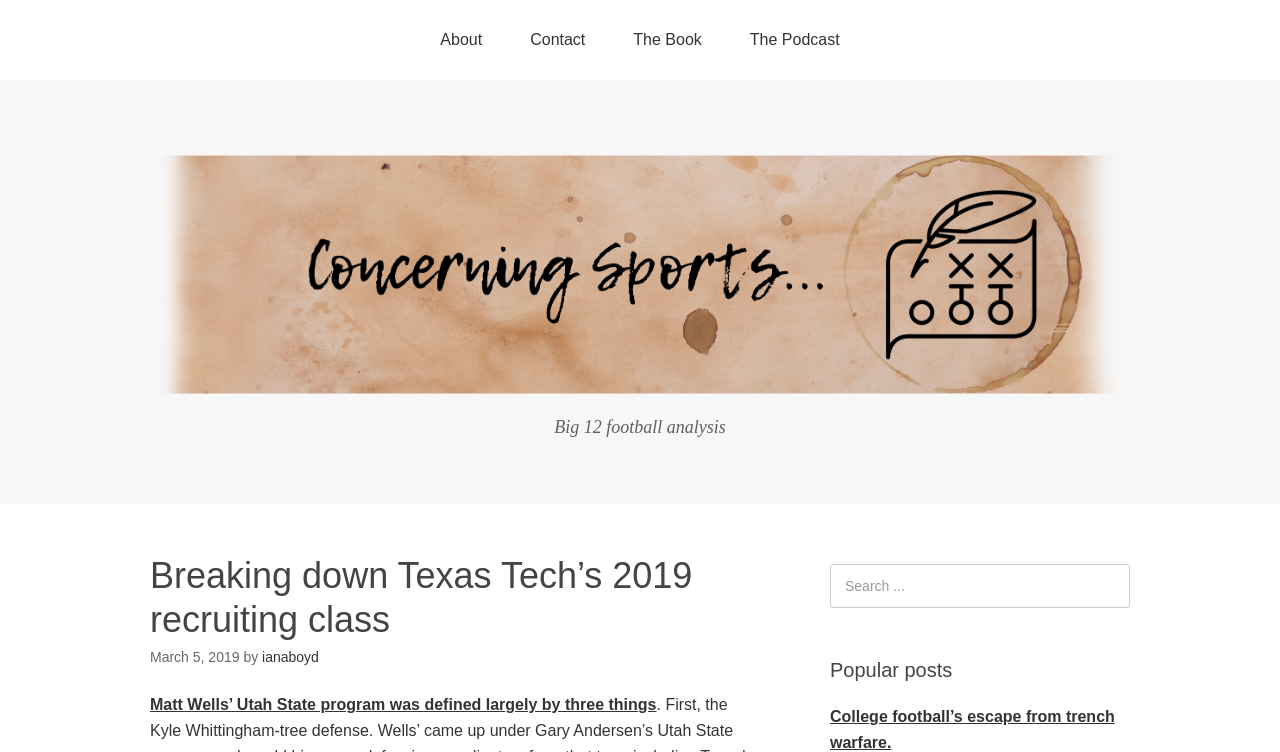Create a detailed narrative describing the layout and content of the webpage.

The webpage is about breaking down Texas Tech's 2019 recruiting class, with a focus on Big 12 football analysis. At the top, there are four links: "About", "Contact", "The Book", and "The Podcast", aligned horizontally. Below these links, there is a larger link "Concerning Sports" with an image of the same name, taking up most of the top section. 

Below the "Concerning Sports" link, there is a heading "Big 12 football analysis" followed by a subheading "Breaking down Texas Tech’s 2019 recruiting class" with the date and time "Tuesday, March 5, 2019, 7:46 pm" and the author "ianaboyd". 

To the right of the "Big 12 football analysis" heading, there is a link "Matt Wells’ Utah State program was defined largely by three things". Further down, there is a search box with a label "Search for:". 

On the right side of the page, there is a section labeled "Popular posts" with a link "College football’s escape from trench warfare."